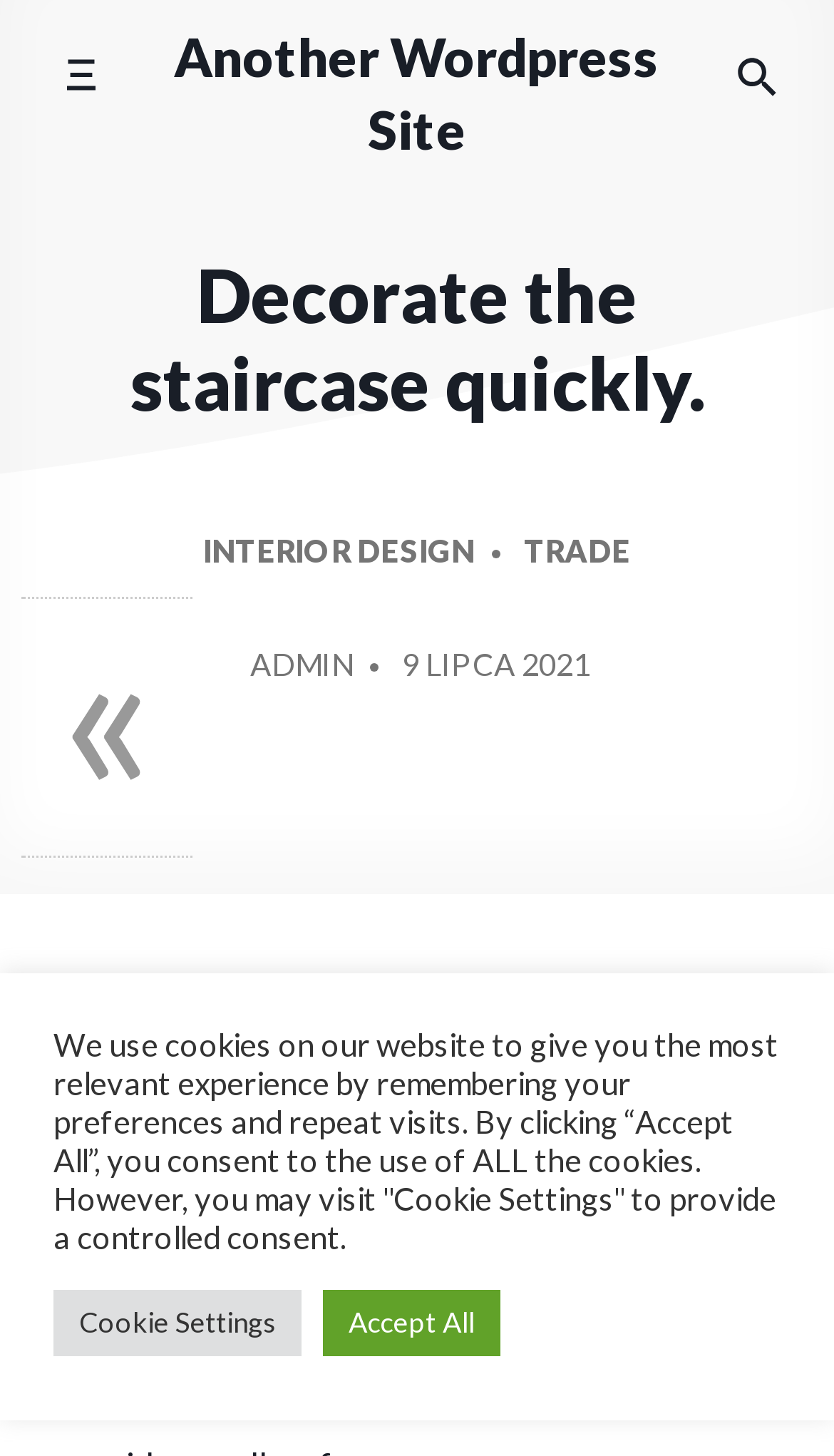Show the bounding box coordinates of the region that should be clicked to follow the instruction: "Toggle mobile menu."

[0.038, 0.018, 0.154, 0.084]